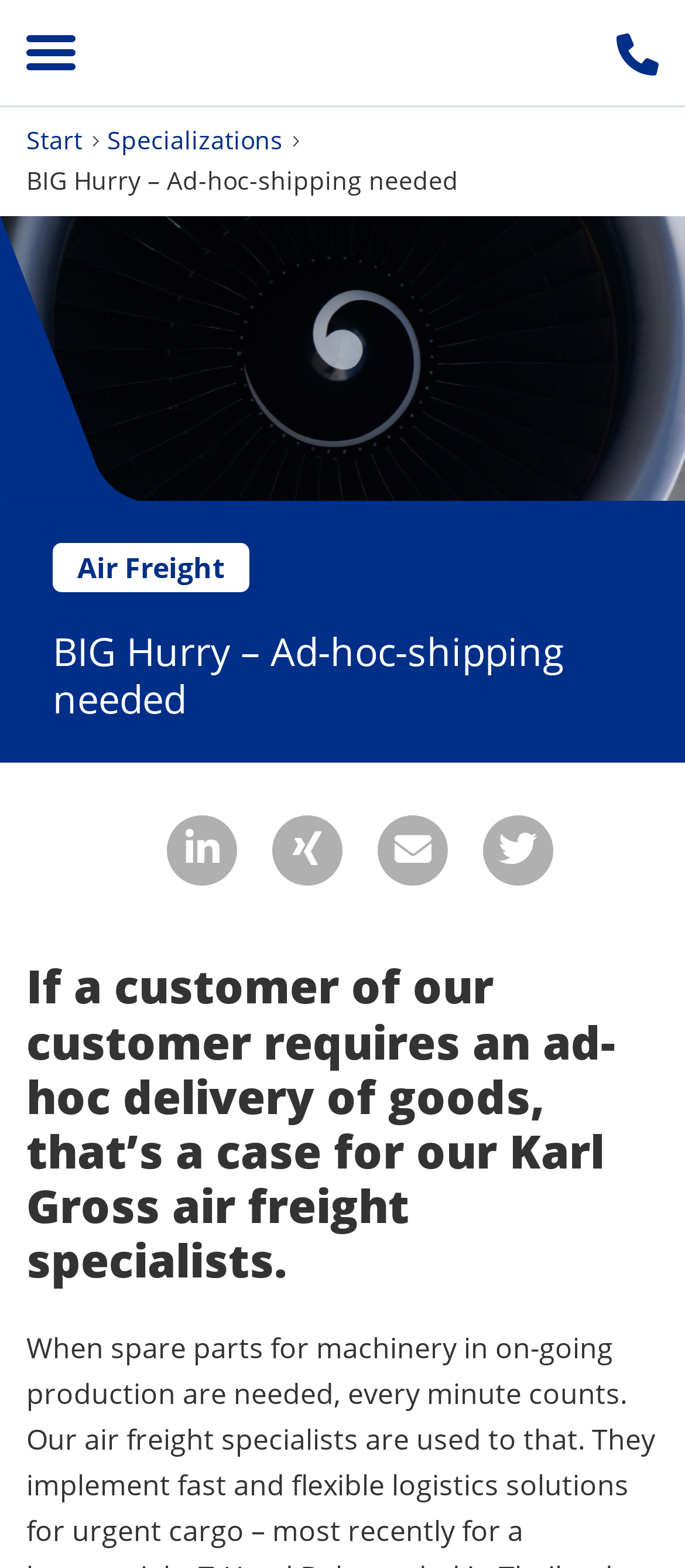Please determine the bounding box coordinates of the clickable area required to carry out the following instruction: "Click on Start". The coordinates must be four float numbers between 0 and 1, represented as [left, top, right, bottom].

[0.038, 0.077, 0.121, 0.103]